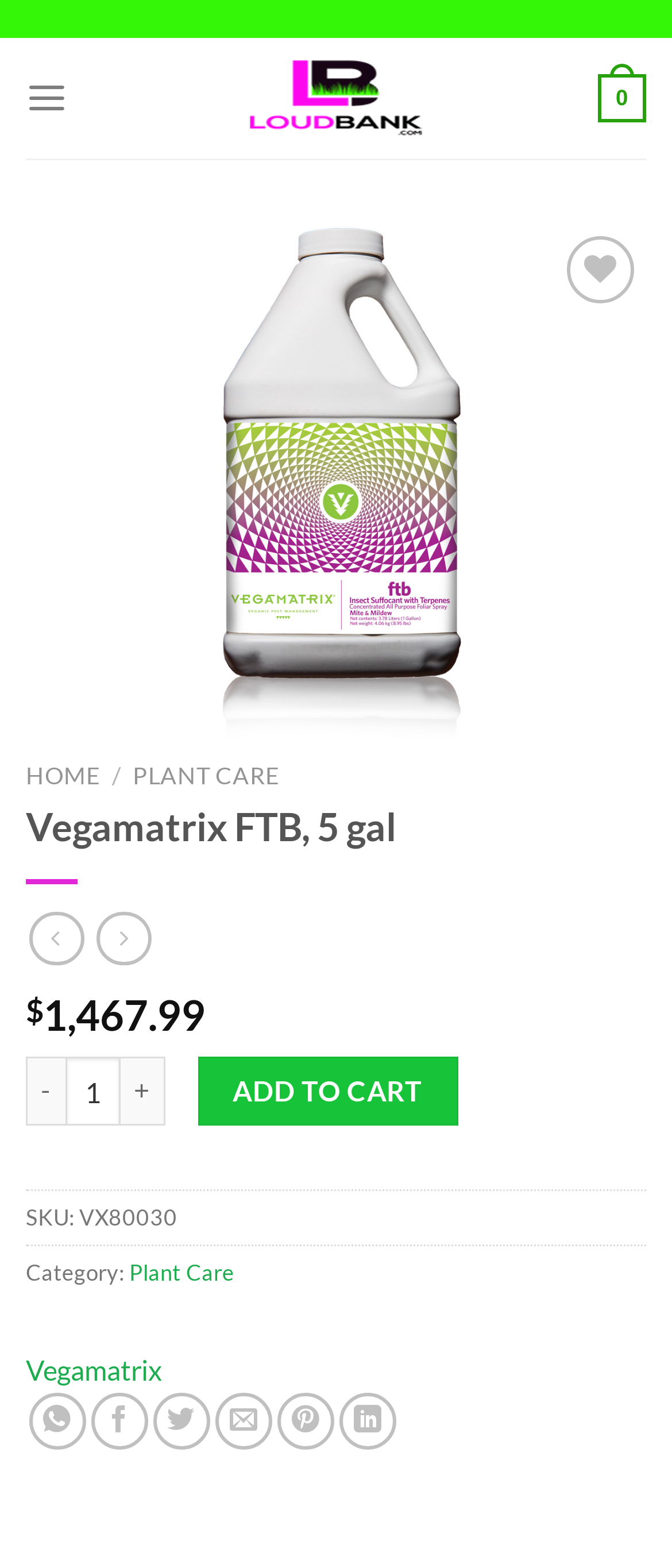Create an in-depth description of the webpage, covering main sections.

This webpage is about a product called Vegamatrix FTB, a 100% veganic pest management tool. At the top left, there is a logo of Loudbank Garden Supplies And Hydroponics, which is also a link. Next to the logo, there is a menu link. On the top right, there are several links and buttons, including a wishlist button, an "Add to Wishlist" link, and a "Previous Next" navigation element with disabled previous and next buttons.

Below the top navigation, there is a heading that displays the product name, Vegamatrix FTB, 5 gal. On the left side, there are several links, including "HOME", "PLANT CARE", and a few social media sharing links. On the right side, there is a price display showing $1,467.99, along with a quantity selector and an "ADD TO CART" button.

Further down, there are several static text elements, including the product's SKU, category, and a few more links to related products or brands. The webpage also has several social media sharing links at the bottom, including WhatsApp, Facebook, Twitter, Email, Pinterest, and LinkedIn.